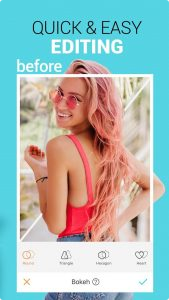With reference to the screenshot, provide a detailed response to the question below:
What is the hair color of the model?

The model in the photo has long, pink hair, which is a distinctive feature of the image and helps to draw attention to the editing capabilities of the app.